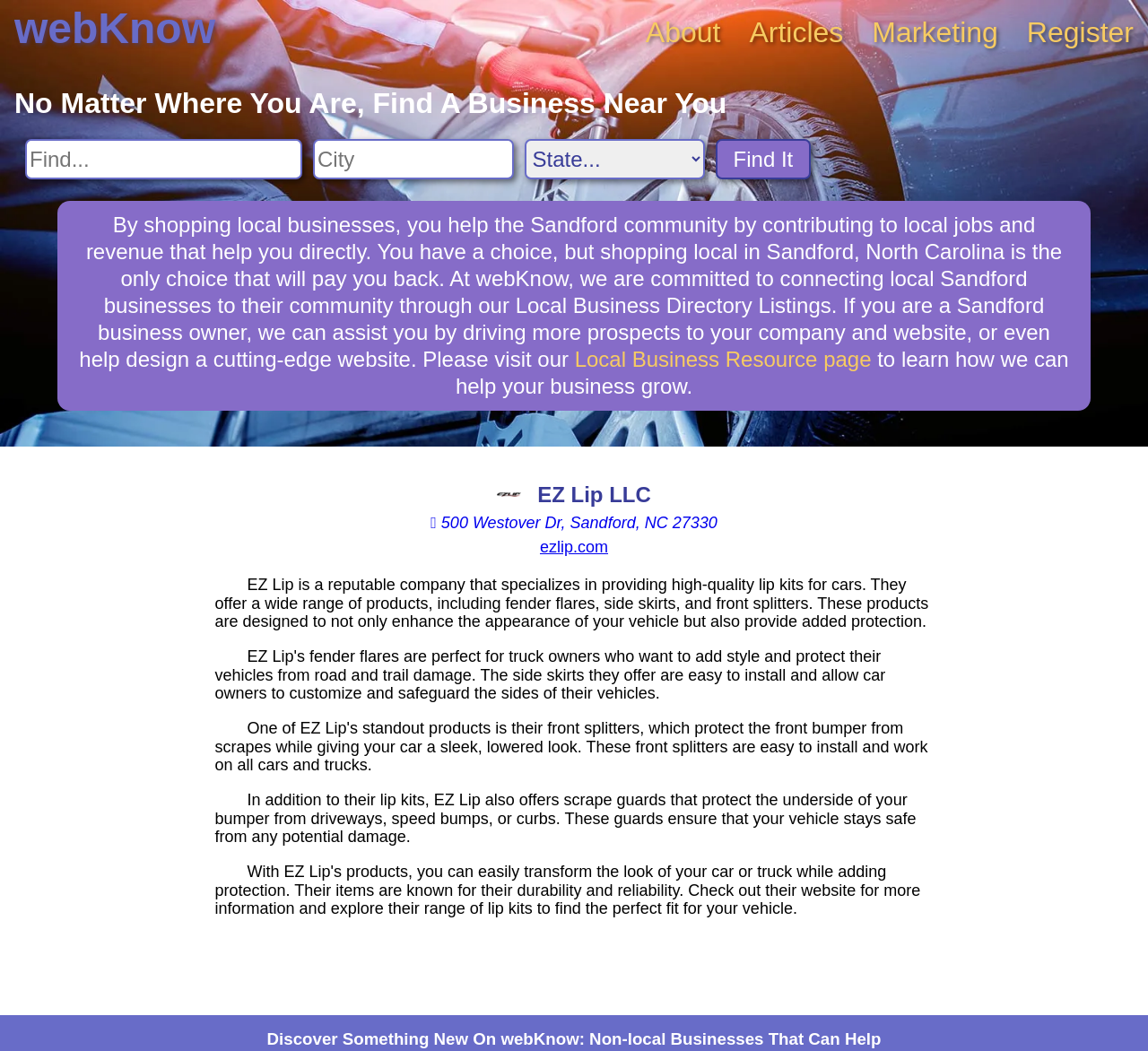Based on the description "Local Business Resource page", find the bounding box of the specified UI element.

[0.501, 0.33, 0.759, 0.353]